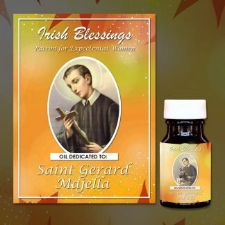What is the color of the background in the image?
Please provide a comprehensive answer based on the visual information in the image.

The caption describes the design of the product, stating that it features a vibrant orange and yellow background with leaves, emphasizing warmth and positivity.